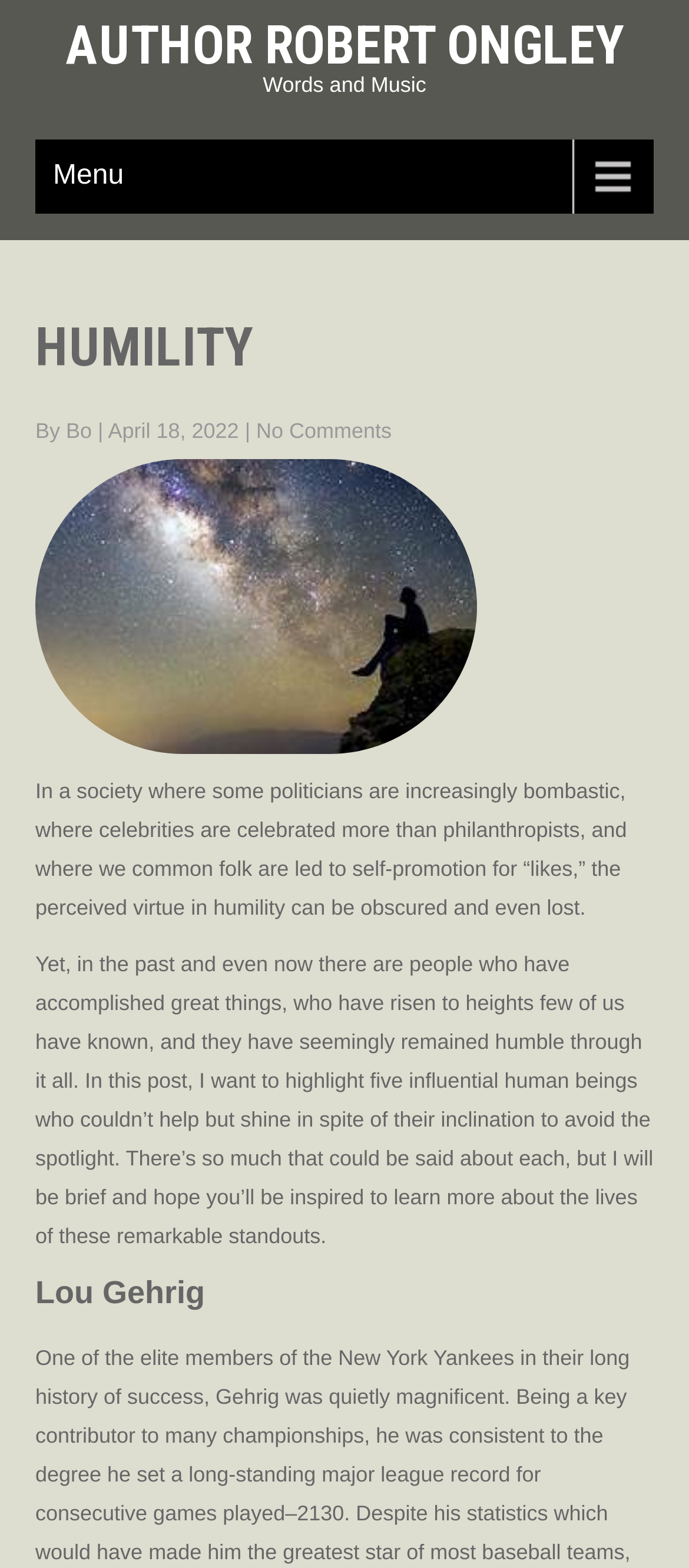Please provide the main heading of the webpage content.

AUTHOR ROBERT ONGLEY